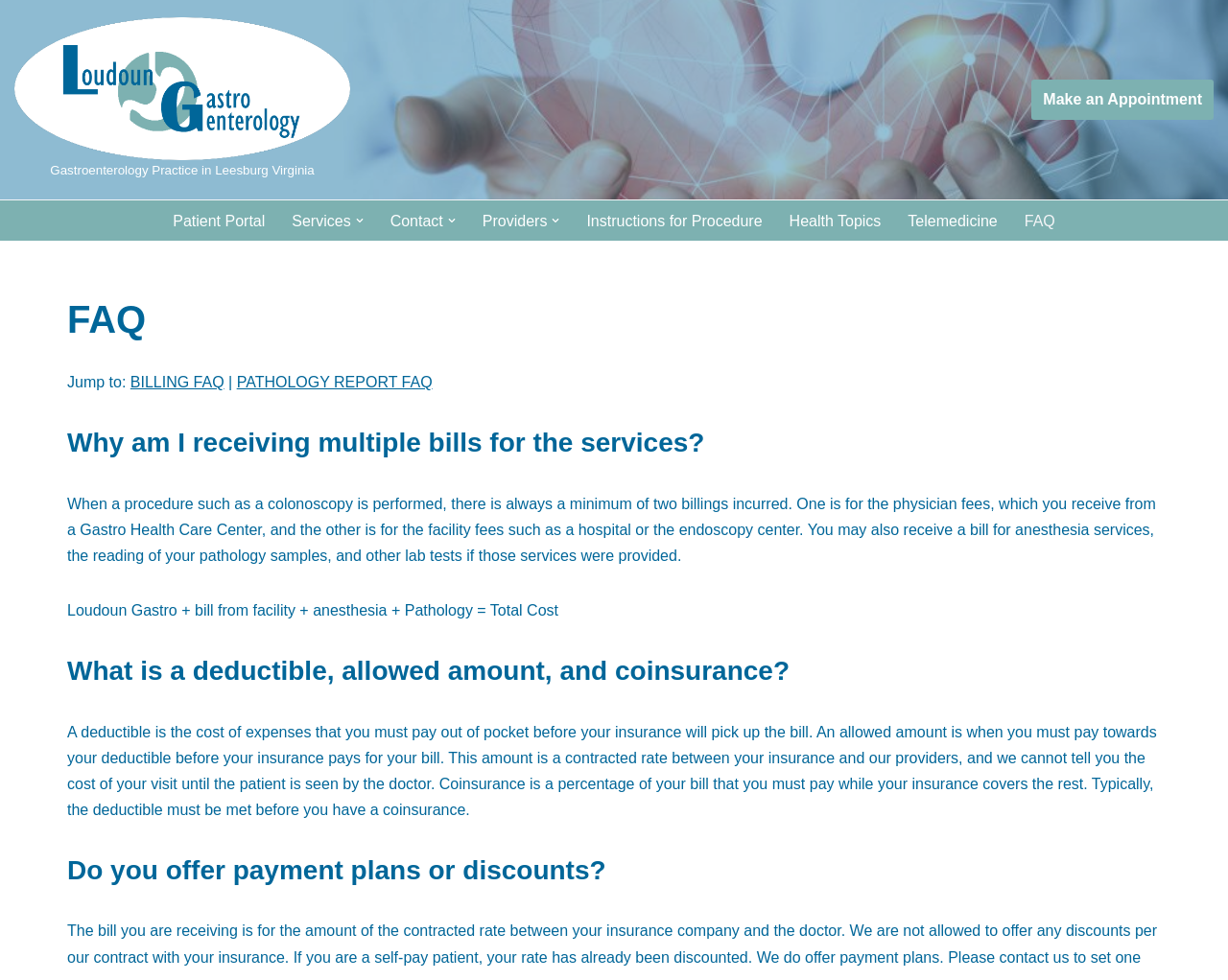Give a detailed account of the webpage's layout and content.

The webpage is about the FAQ section of Loudoun Gastroenterology, a gastroenterology practice in Leesburg, Virginia. At the top, there is a link to skip to the content, followed by the practice's name and a link to make an appointment. 

Below that, there is a primary navigation menu with several links, including Patient Portal, Services, Contact, Providers, Instructions for Procedure, Health Topics, Telemedicine, and FAQ. Each of these links has a corresponding dropdown button with an image.

The main content of the page is divided into sections, each with a heading and a corresponding question and answer. The first section is about why patients receive multiple bills for services, and the answer explains the different types of bills, including physician fees, facility fees, anesthesia services, and lab tests. 

The next section explains the terms deductible, allowed amount, and coinsurance, with a detailed description of each. The final section asks if the practice offers payment plans or discounts, but the answer is not provided in this screenshot.

Throughout the page, there are several links and buttons, but no images other than the dropdown icons. The layout is organized, with clear headings and concise text, making it easy to navigate and find specific information.